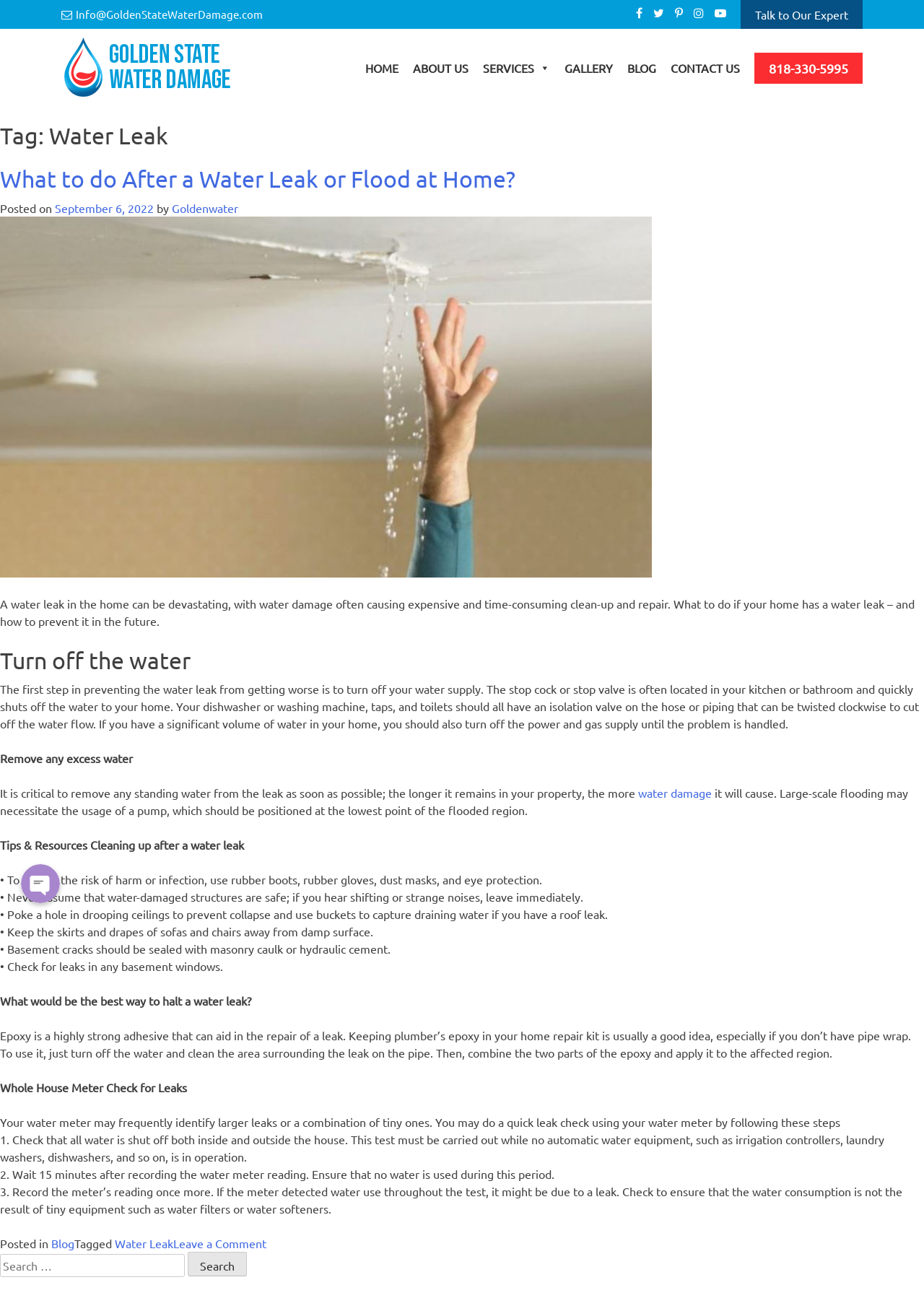Please provide a comprehensive answer to the question based on the screenshot: How can you prevent water damage?

According to the article, the first step in preventing water damage is to turn off the water supply by locating the stop cock or stop valve, which is often located in the kitchen or bathroom, and twisting the isolation valve on the hose or piping of appliances such as dishwashers or washing machines.